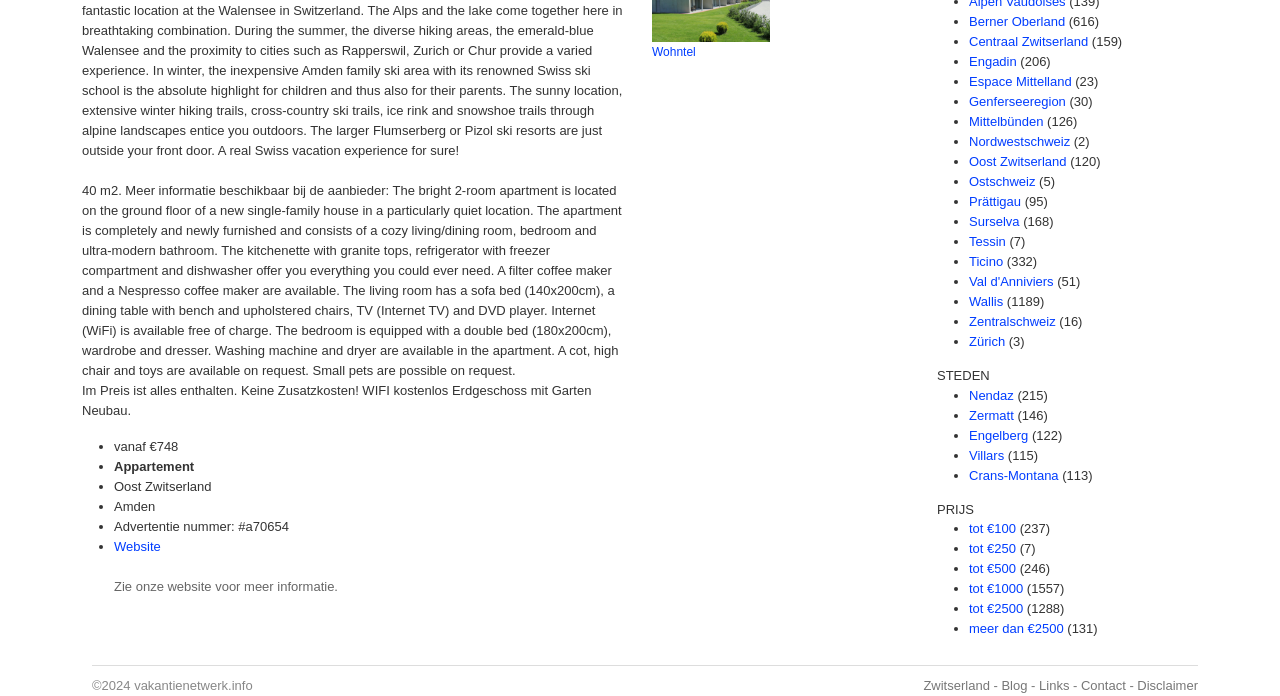Given the element description: "Tessin", predict the bounding box coordinates of this UI element. The coordinates must be four float numbers between 0 and 1, given as [left, top, right, bottom].

[0.757, 0.336, 0.786, 0.358]